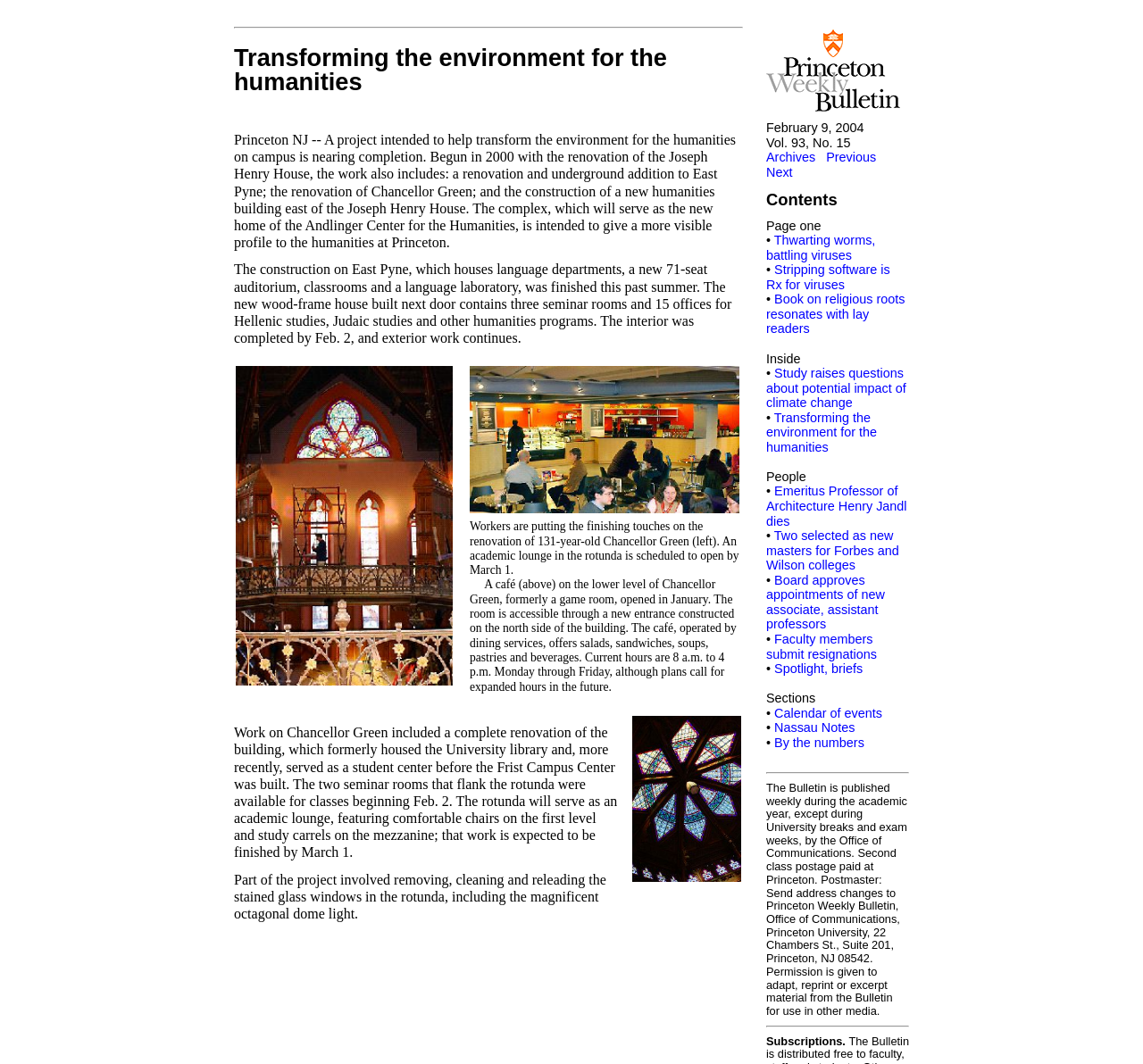Locate the UI element described as follows: "Spotlight, briefs". Return the bounding box coordinates as four float numbers between 0 and 1 in the order [left, top, right, bottom].

[0.677, 0.622, 0.755, 0.635]